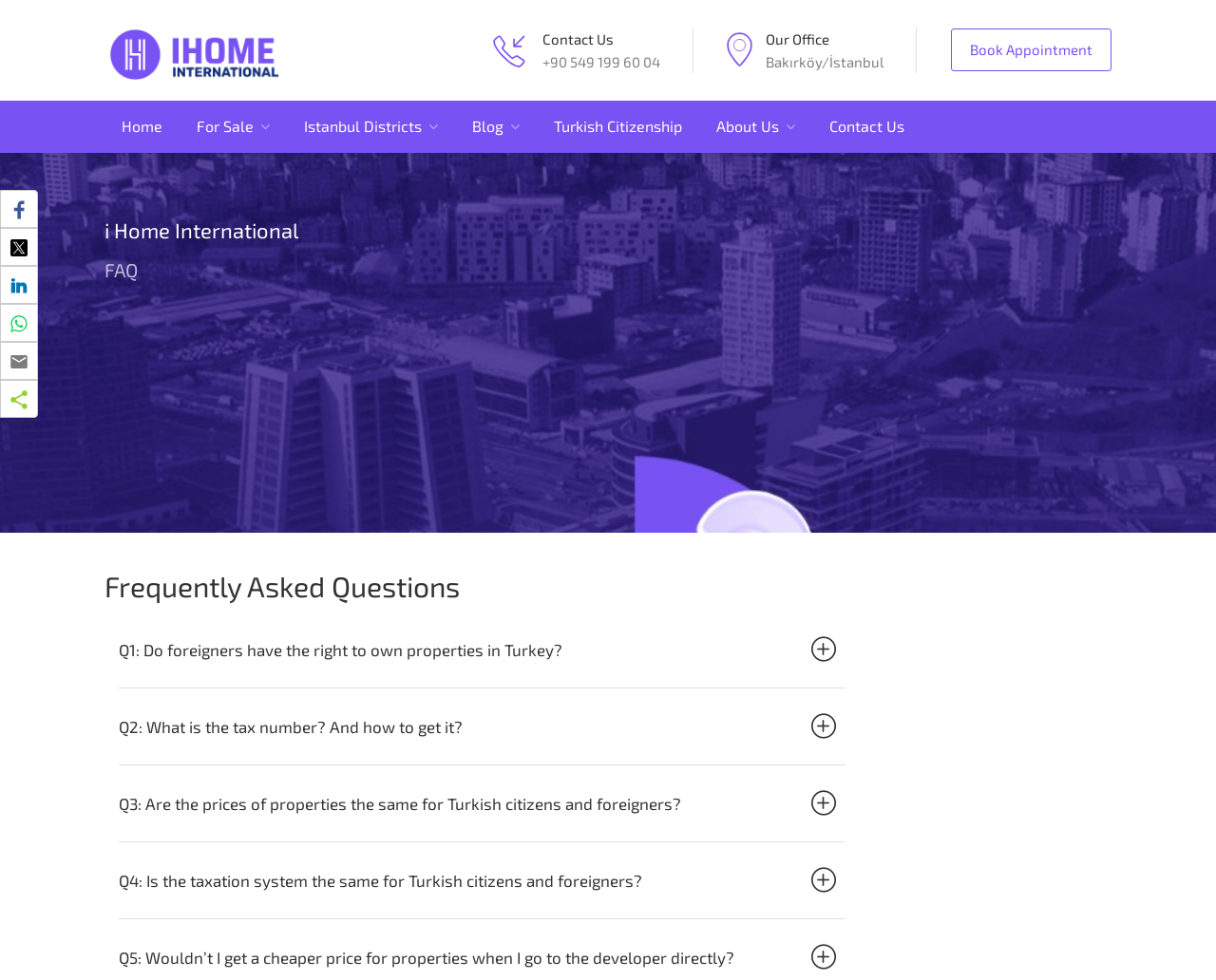What is the topic of the FAQ section?
Using the image as a reference, answer the question in detail.

The topic of the FAQ section is inferred from the questions listed in the FAQ section, such as 'Do foreigners have the right to own properties in Turkey?' and 'What is the tax number? And how to get it?'. These questions are related to real estate, indicating that the FAQ section is about real estate.